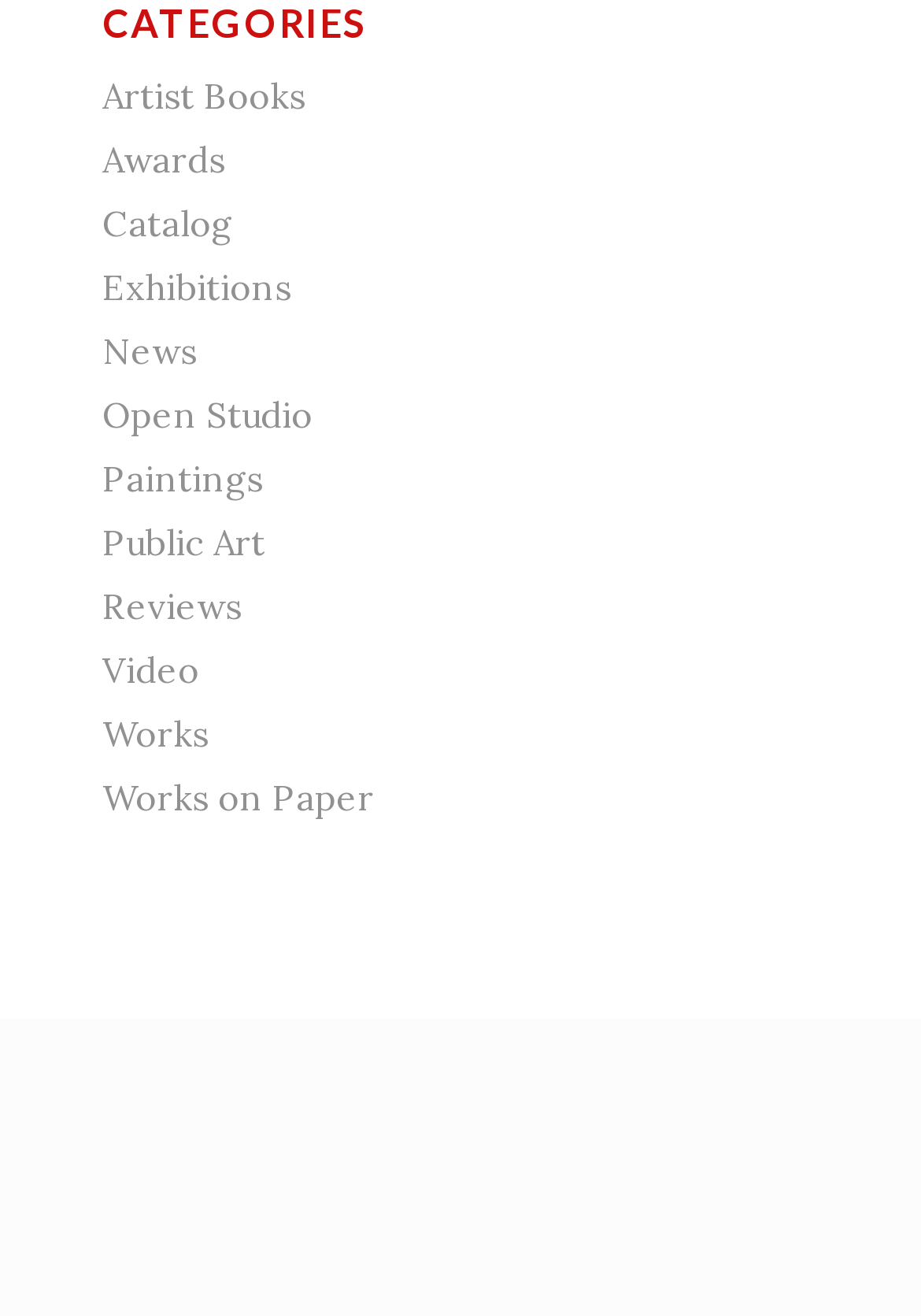Please specify the coordinates of the bounding box for the element that should be clicked to carry out this instruction: "browse Paintings". The coordinates must be four float numbers between 0 and 1, formatted as [left, top, right, bottom].

[0.111, 0.347, 0.285, 0.381]